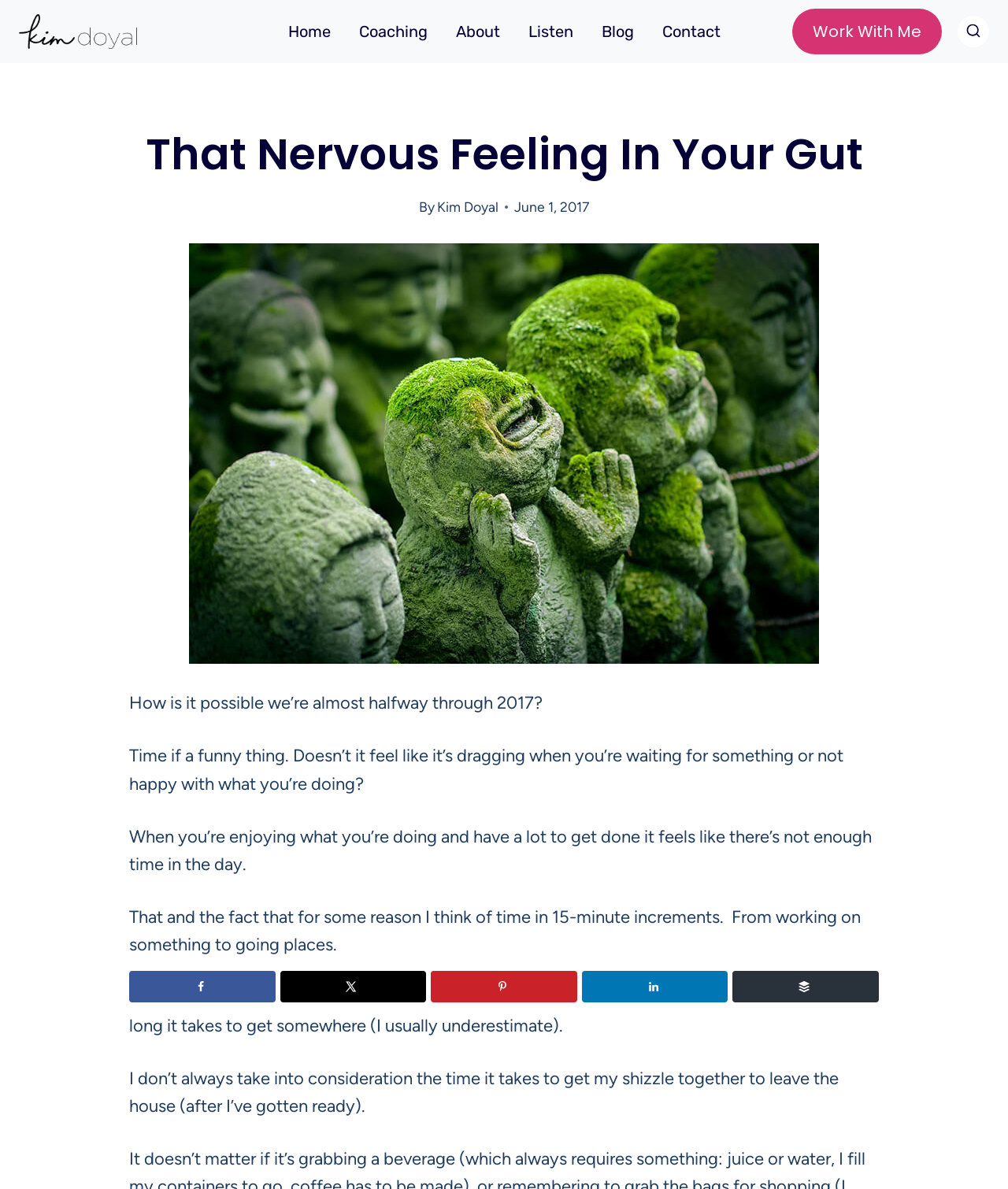Answer the question below in one word or phrase:
What is the date of the article?

June 1, 2017